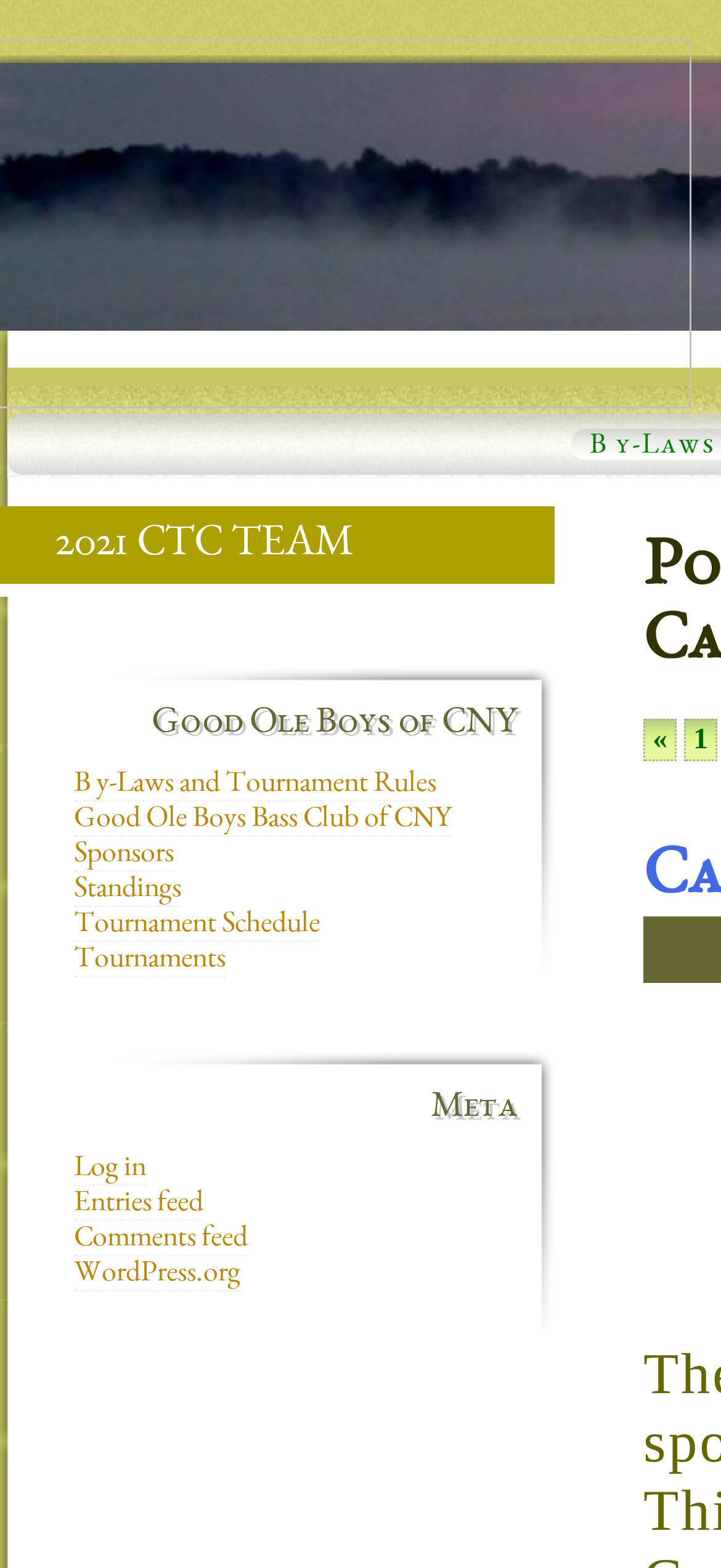What type of content is available in the 'Tournaments' section?
Refer to the screenshot and respond with a concise word or phrase.

Tournament information